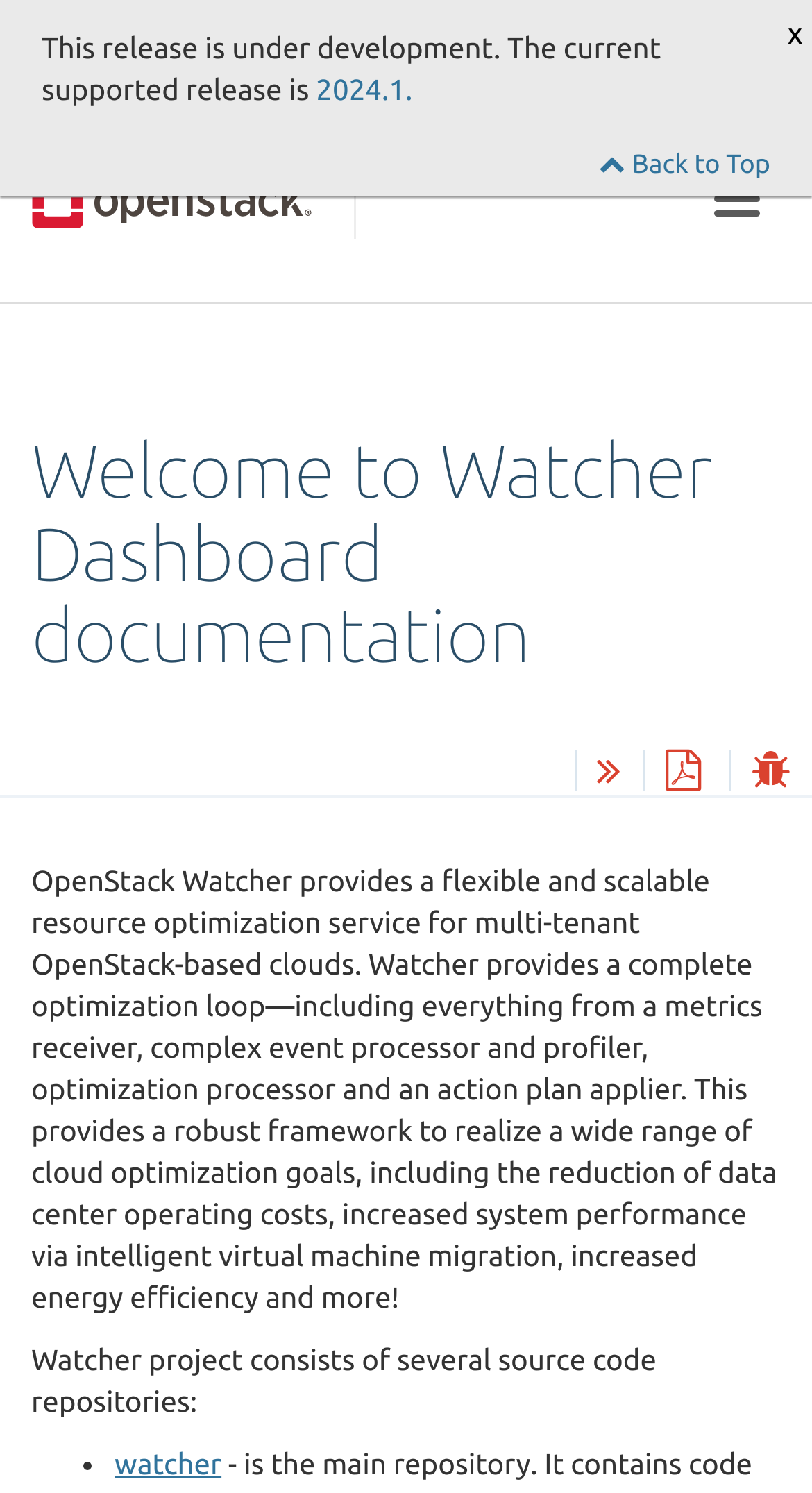What is the function of the 'Toggle navigation' button?
Ensure your answer is thorough and detailed.

The 'Toggle navigation' button is likely used to toggle the navigation menu, allowing users to access different sections of the Watcher Dashboard documentation.